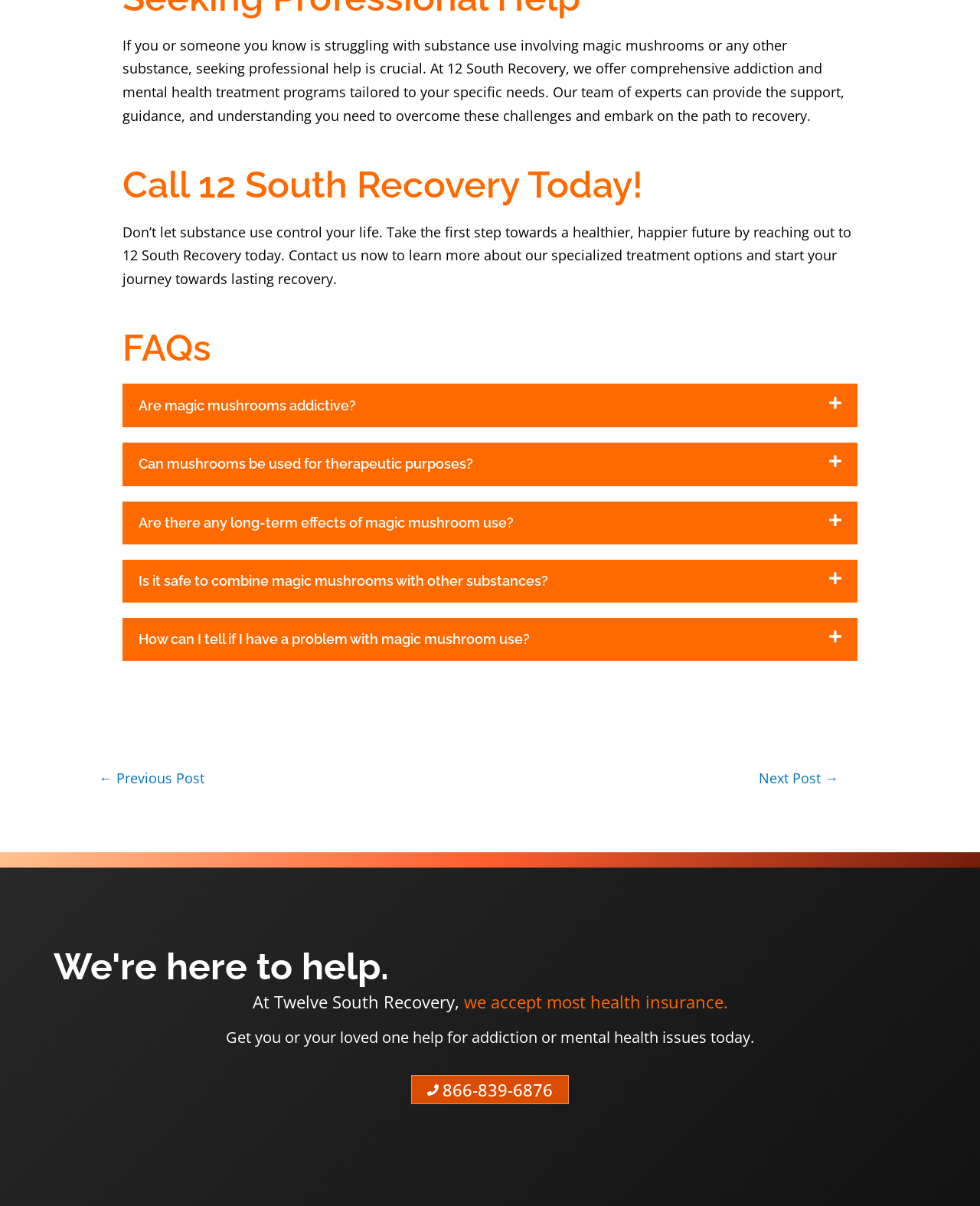Please study the image and answer the question comprehensively:
What is the contact information provided on the webpage?

The webpage provides a phone number, 866-839-6876, which is linked to an image of a phone. This suggests that the contact information provided on the webpage is a phone number that can be used to reach out to 12 South Recovery.